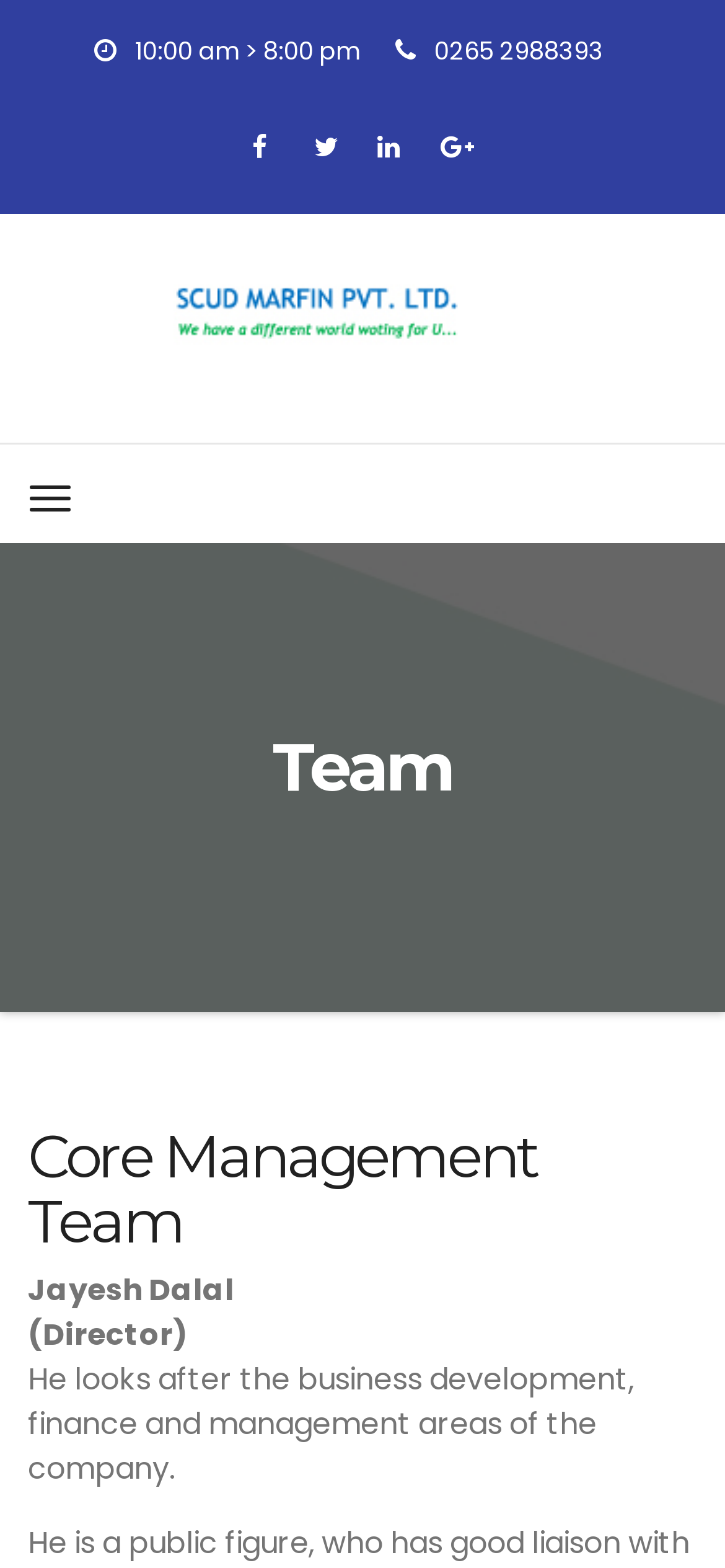Reply to the question below using a single word or brief phrase:
How many social media links are there?

4